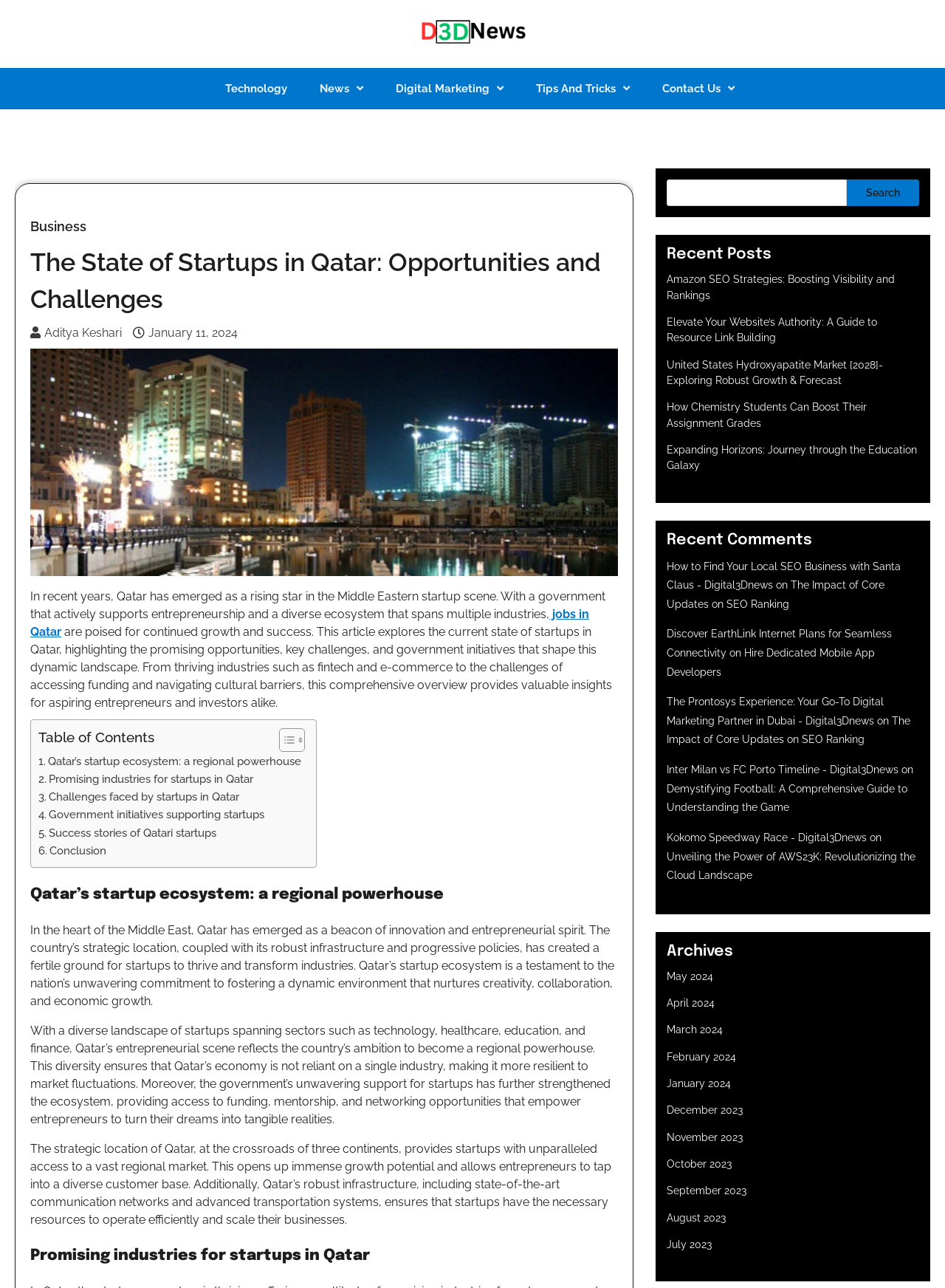Predict the bounding box of the UI element that fits this description: "Conclusion".

[0.041, 0.654, 0.113, 0.668]